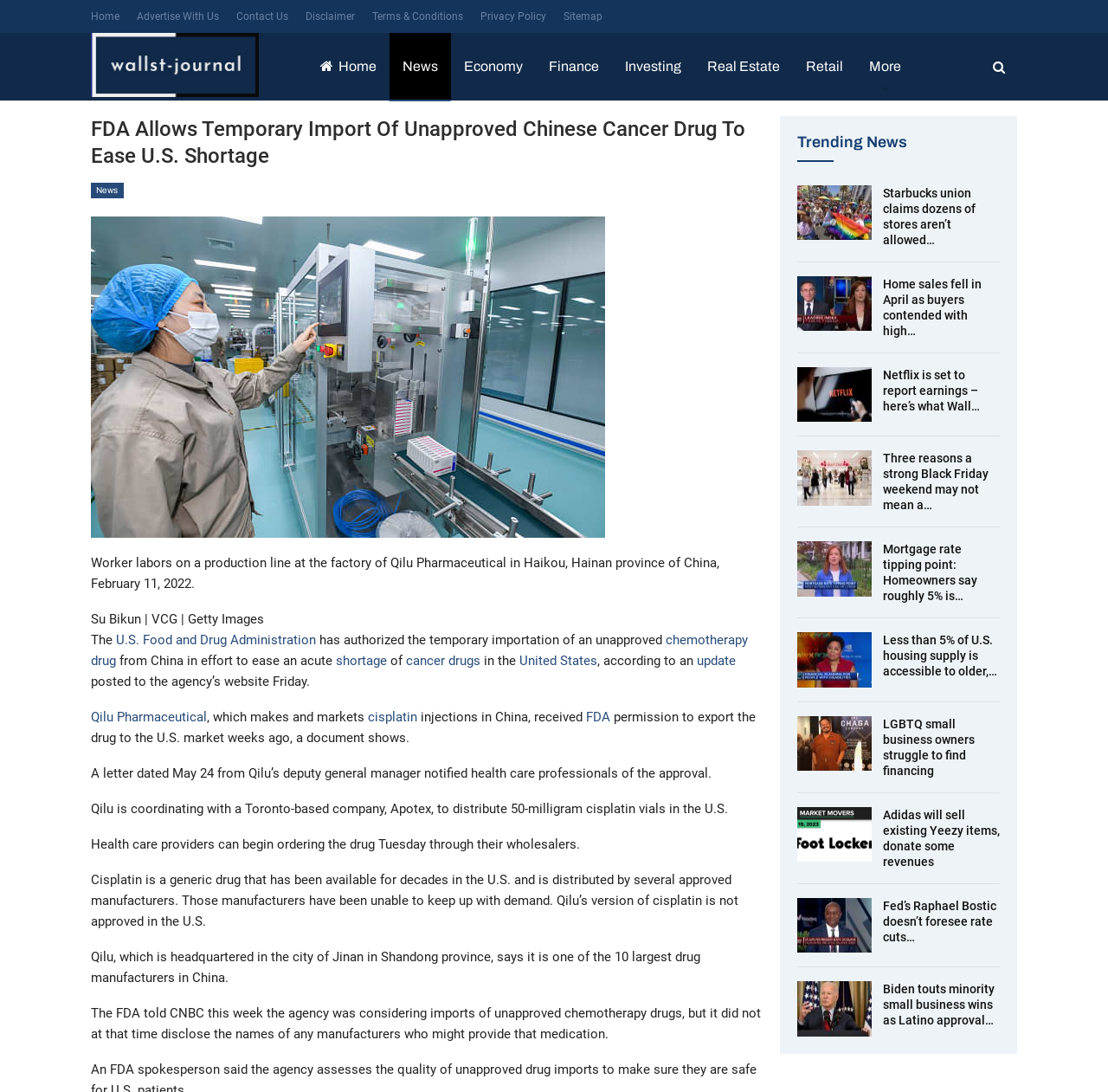Specify the bounding box coordinates of the area to click in order to execute this command: 'Click on the 'Home' link'. The coordinates should consist of four float numbers ranging from 0 to 1, and should be formatted as [left, top, right, bottom].

[0.082, 0.01, 0.108, 0.021]